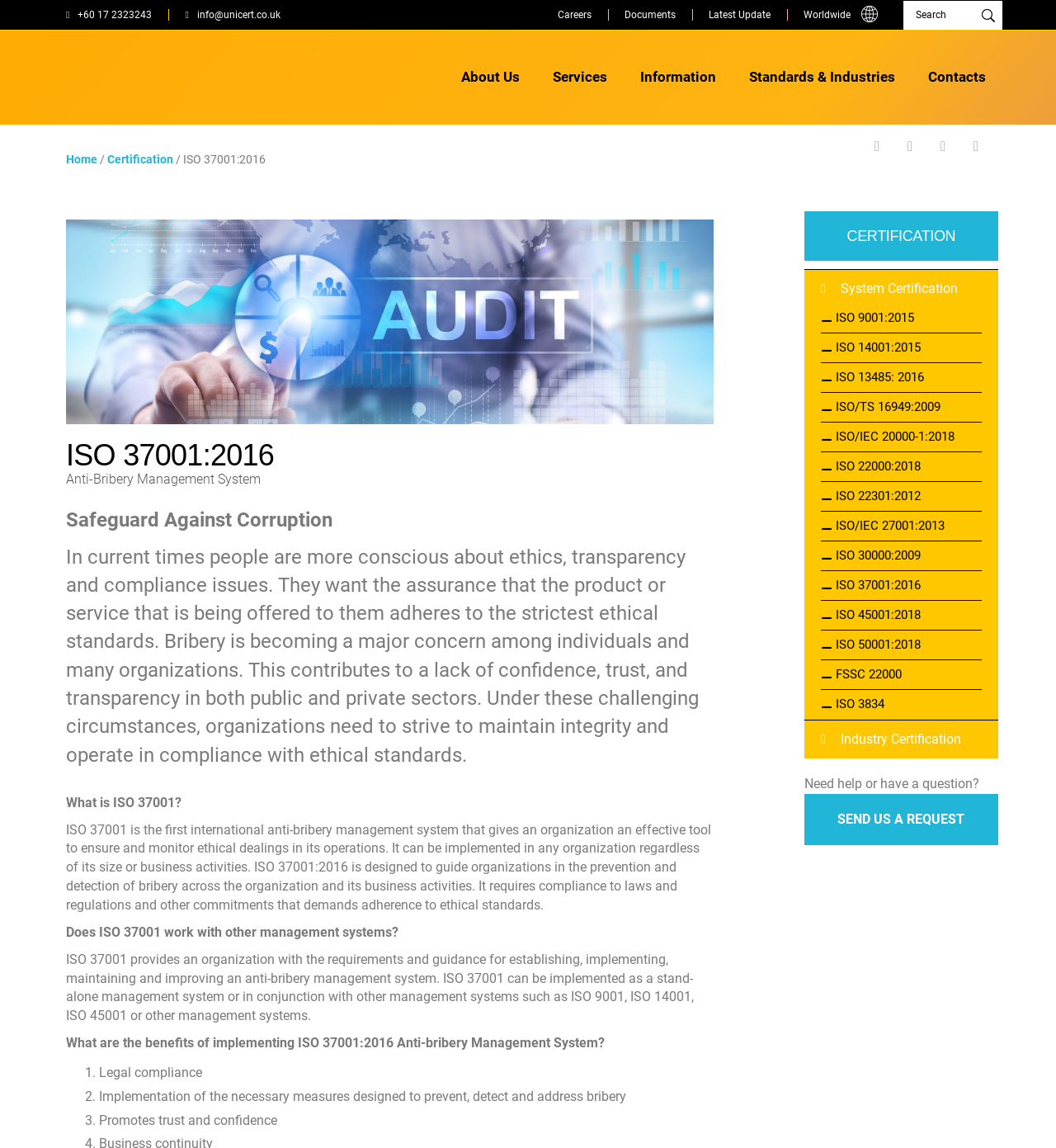Please determine the bounding box coordinates for the element that should be clicked to follow these instructions: "View About Us".

[0.437, 0.043, 0.492, 0.074]